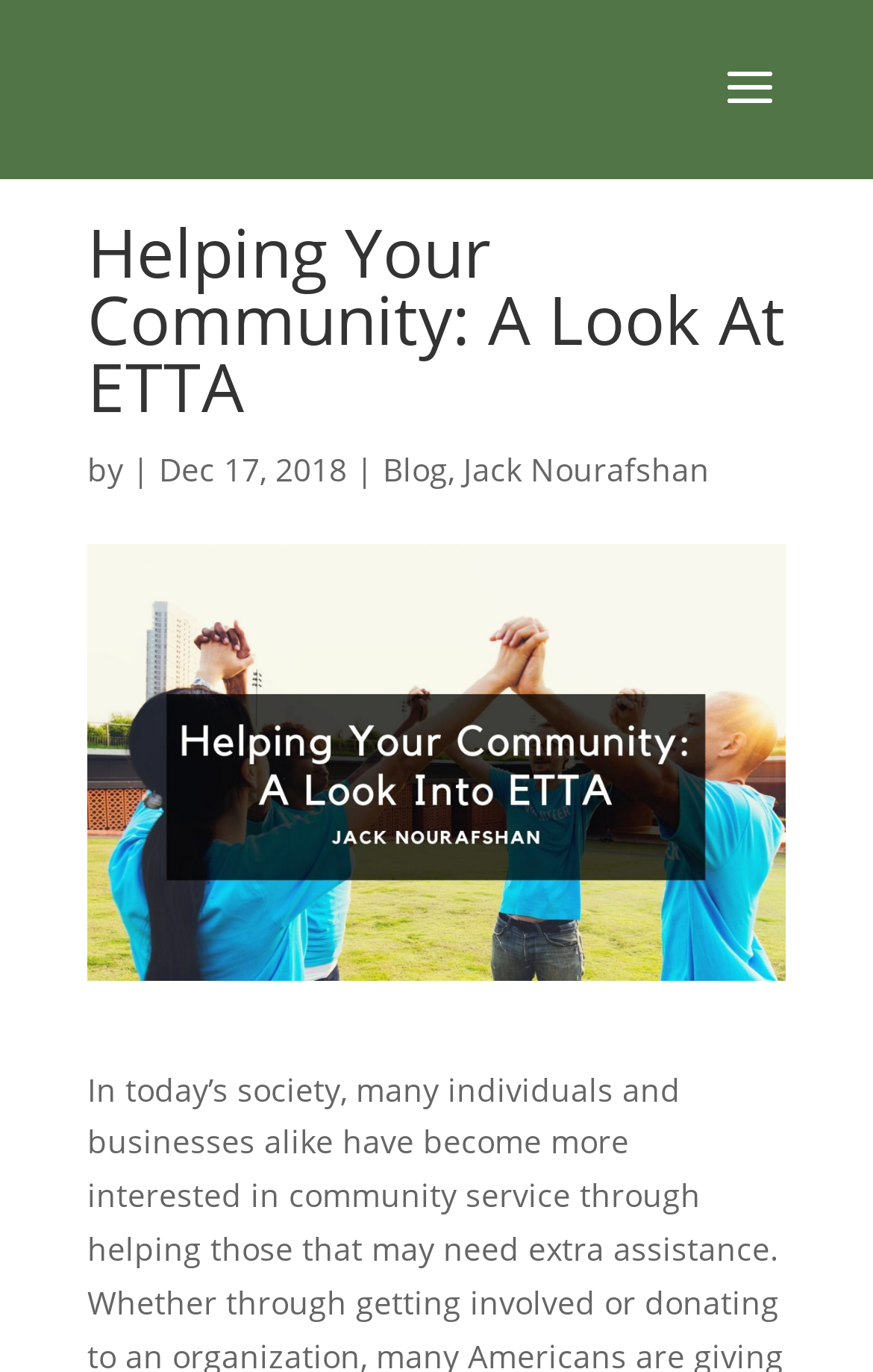Using the provided element description: "Jack Nourafshan", determine the bounding box coordinates of the corresponding UI element in the screenshot.

[0.531, 0.326, 0.813, 0.357]